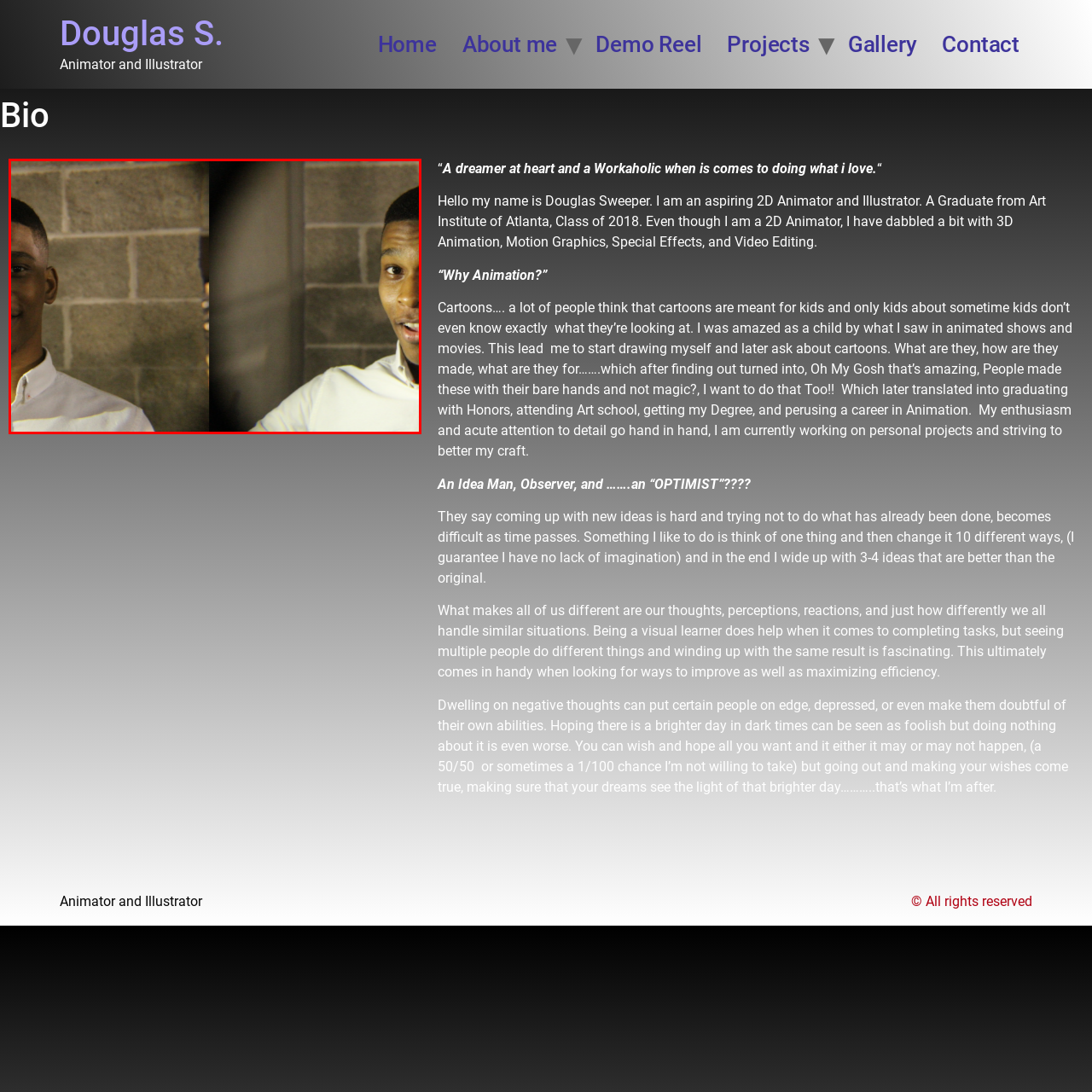View the area enclosed by the red box, What is the subject's likely profession? Respond using one word or phrase.

Animator and illustrator